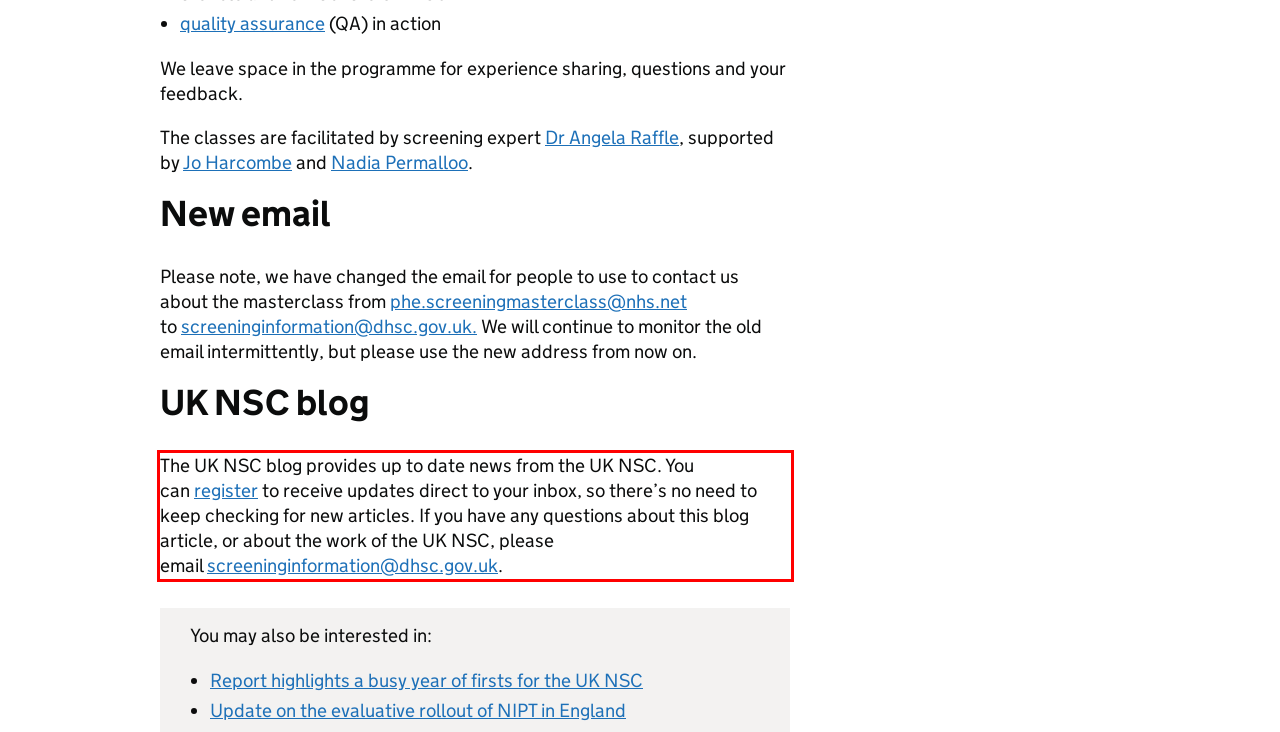Look at the provided screenshot of the webpage and perform OCR on the text within the red bounding box.

The UK NSC blog provides up to date news from the UK NSC. You can register to receive updates direct to your inbox, so there’s no need to keep checking for new articles. If you have any questions about this blog article, or about the work of the UK NSC, please email screeninginformation@dhsc.gov.uk.